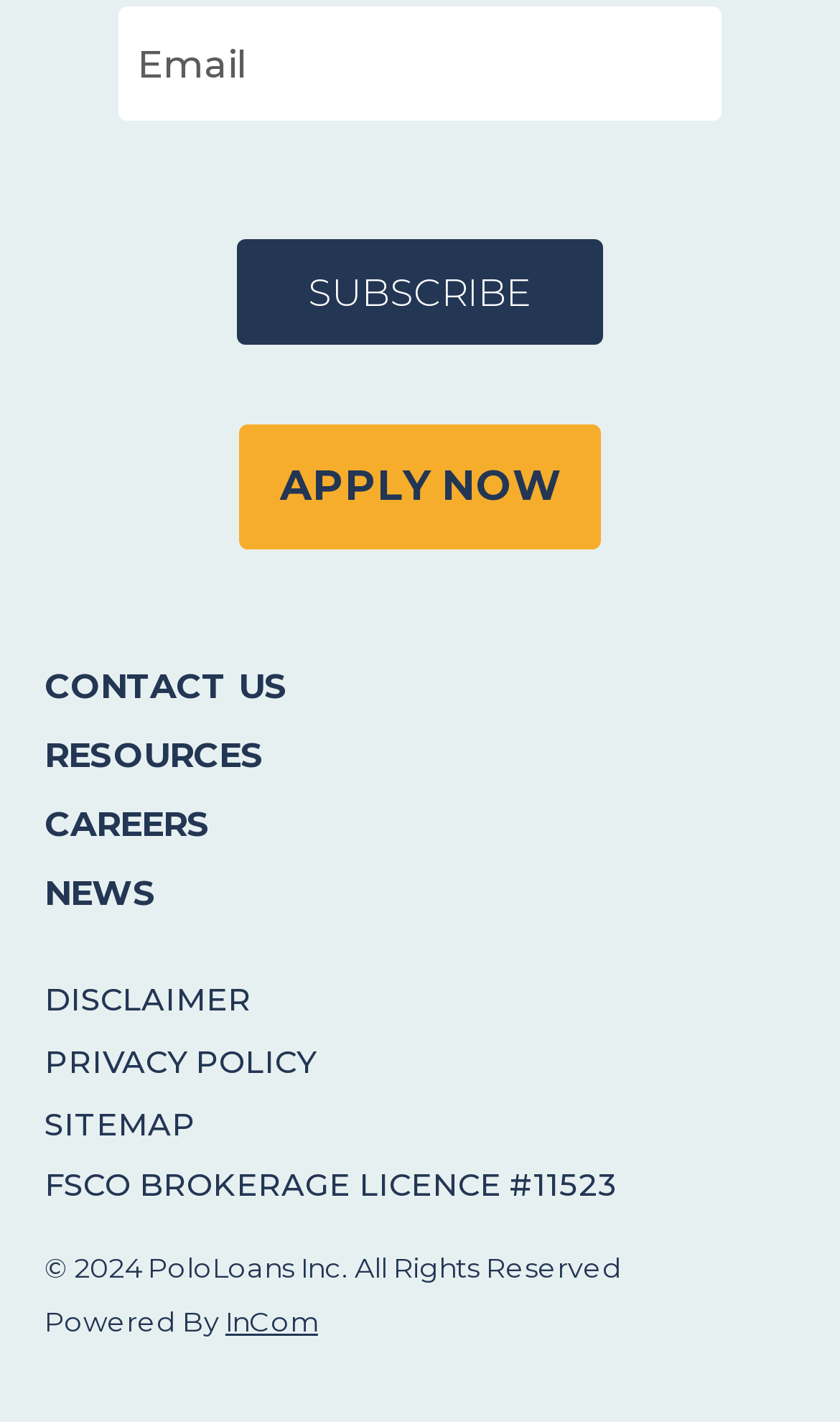Find and indicate the bounding box coordinates of the region you should select to follow the given instruction: "Visit InCom website".

[0.268, 0.918, 0.379, 0.941]